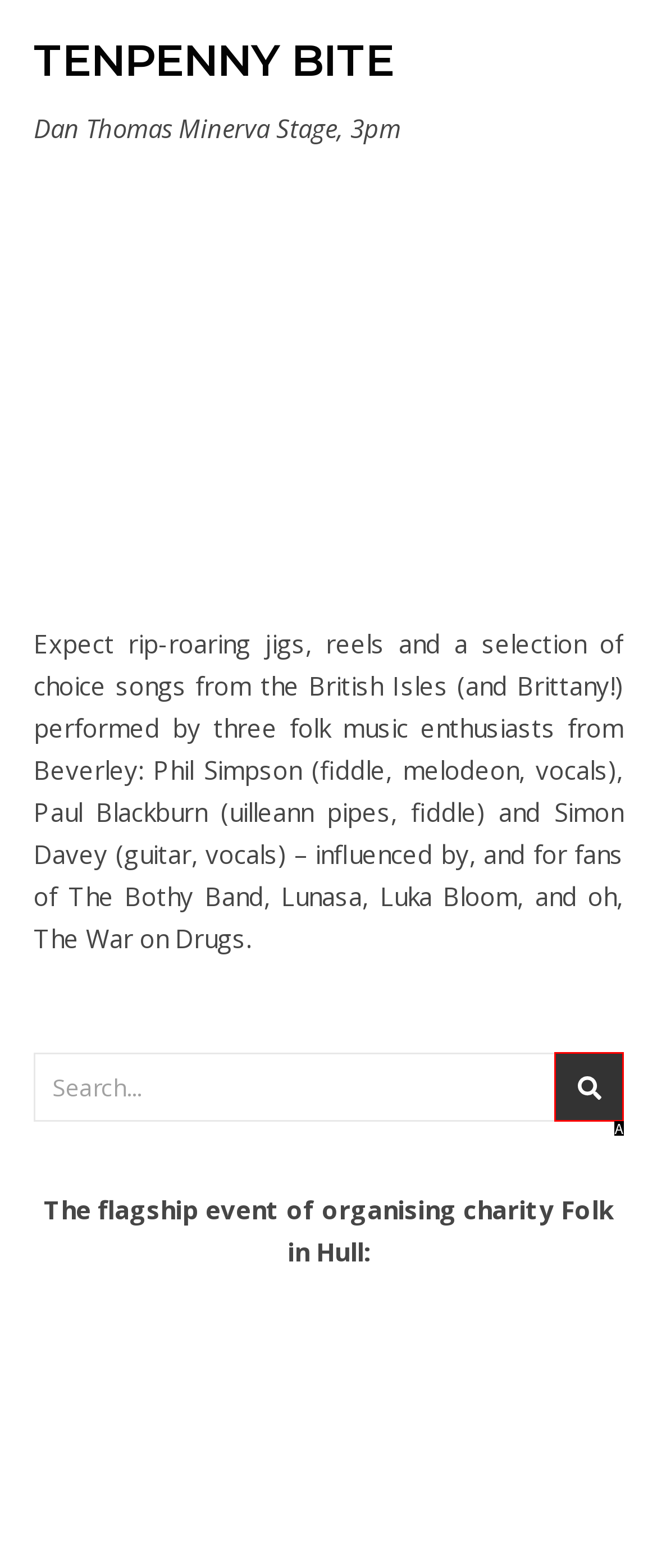Select the option that matches this description: value="st"
Answer by giving the letter of the chosen option.

A